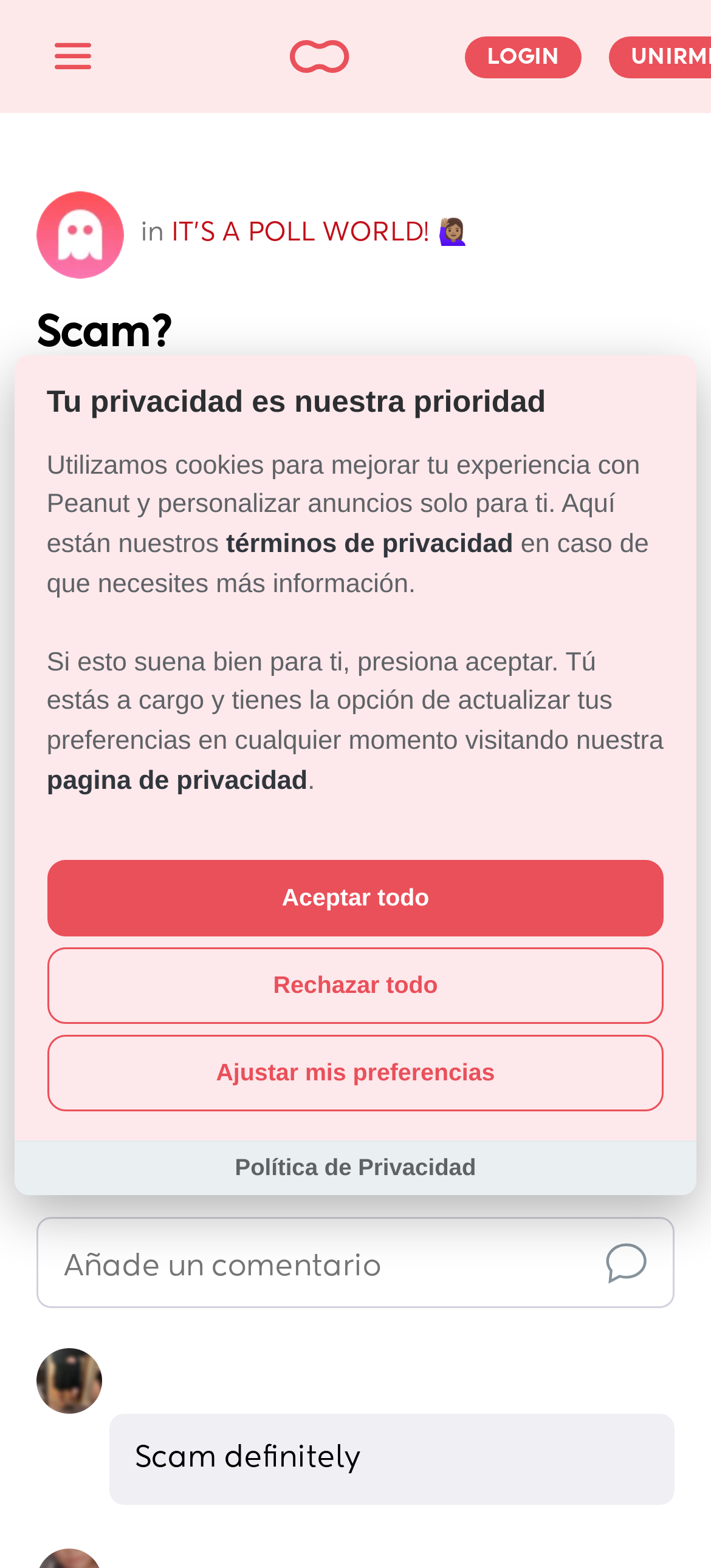Locate the bounding box coordinates of the element that needs to be clicked to carry out the instruction: "Share the post". The coordinates should be given as four float numbers ranging from 0 to 1, i.e., [left, top, right, bottom].

[0.395, 0.31, 0.562, 0.369]